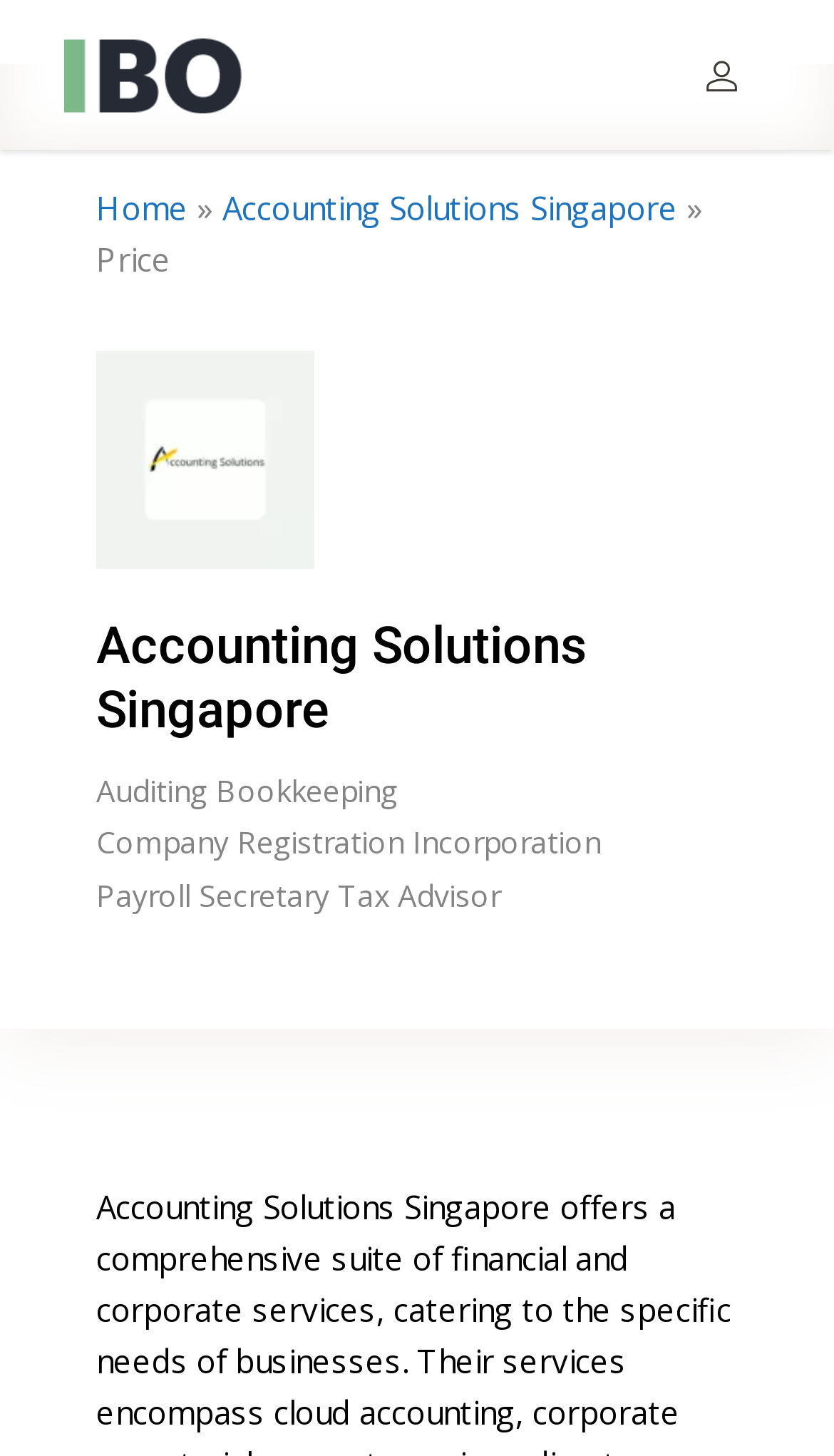Give a concise answer using one word or a phrase to the following question:
What services are provided by the company?

Auditing, Bookkeeping, etc.